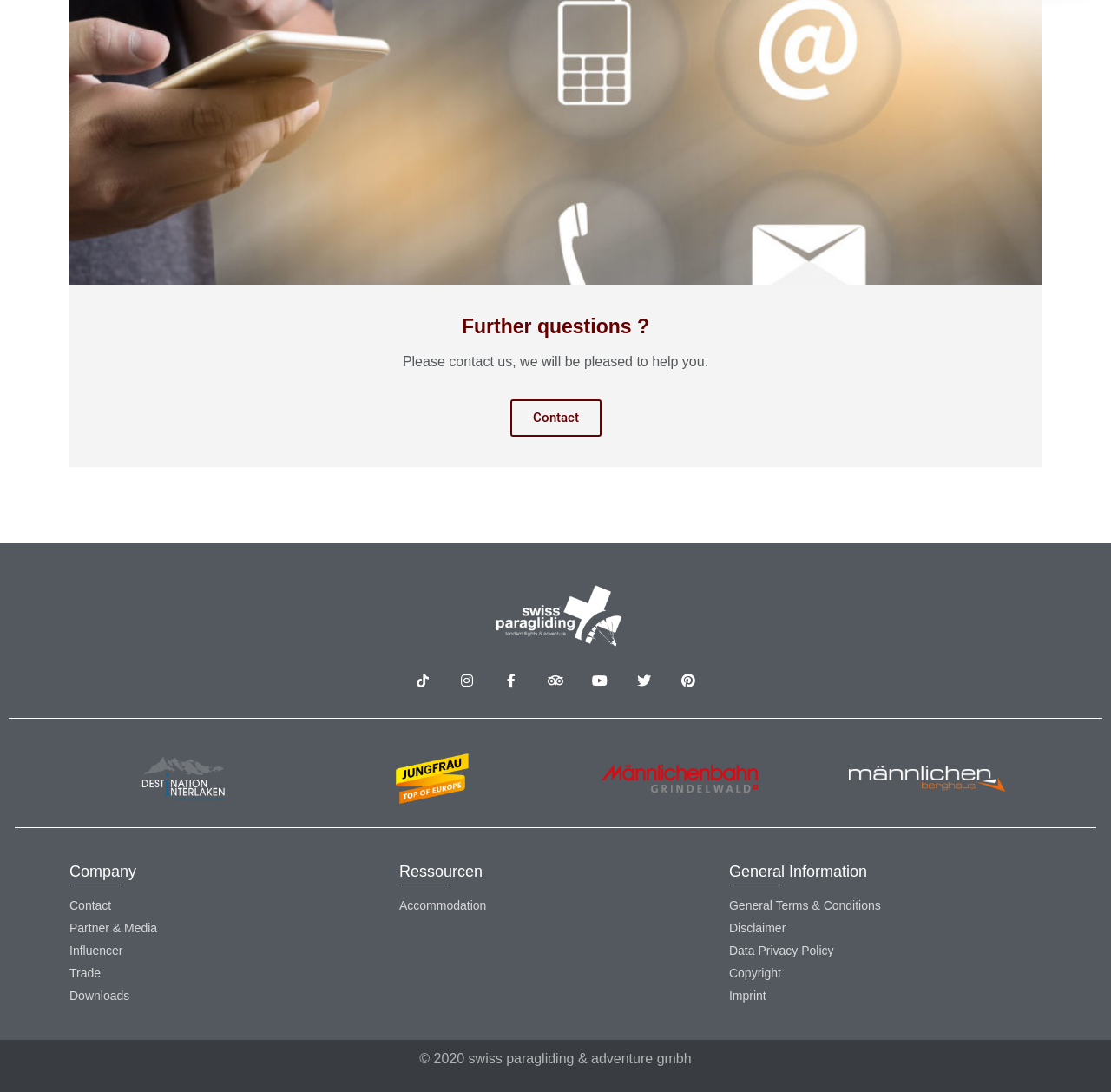What is the copyright year?
Your answer should be a single word or phrase derived from the screenshot.

2020